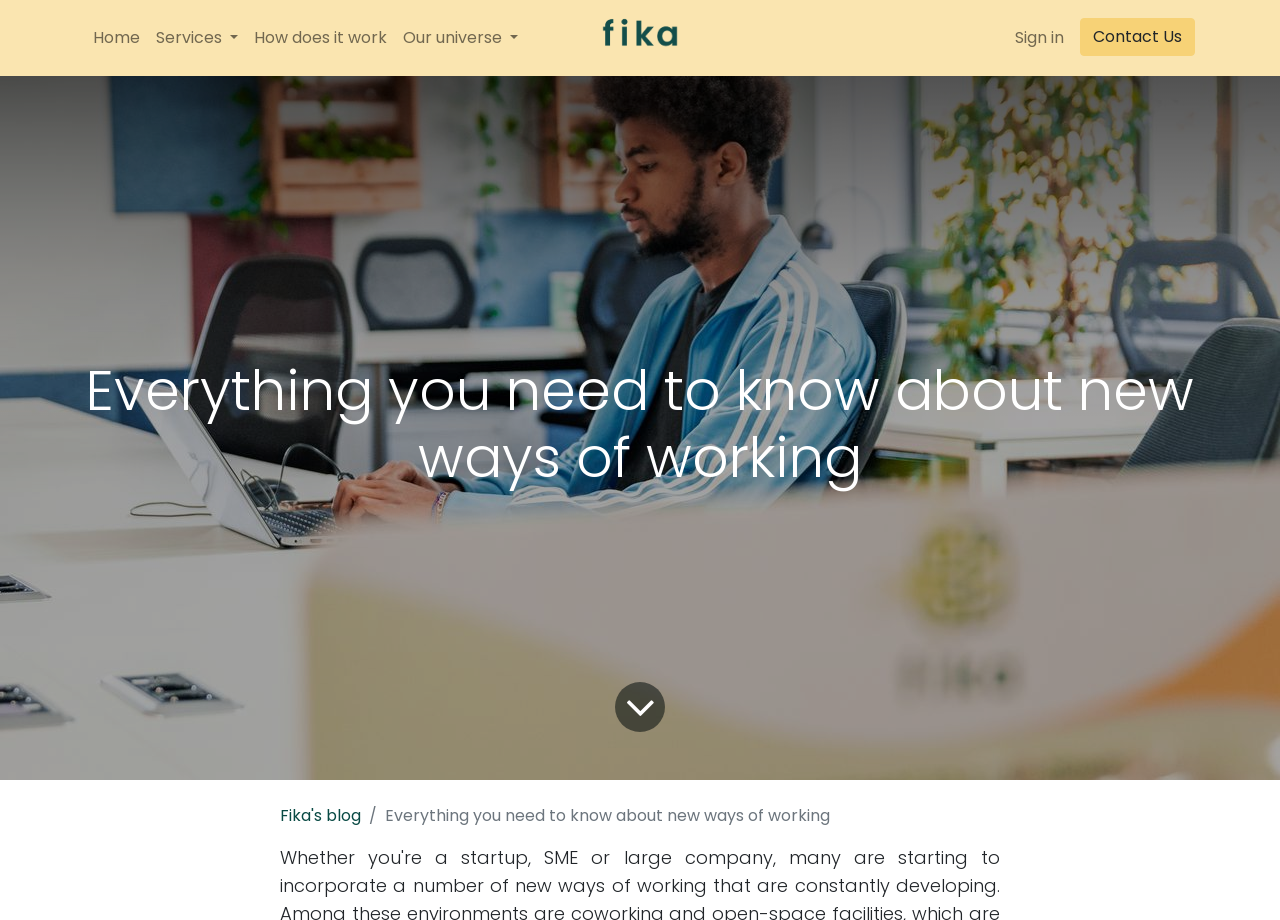Please indicate the bounding box coordinates for the clickable area to complete the following task: "Contact us". The coordinates should be specified as four float numbers between 0 and 1, i.e., [left, top, right, bottom].

[0.844, 0.02, 0.934, 0.061]